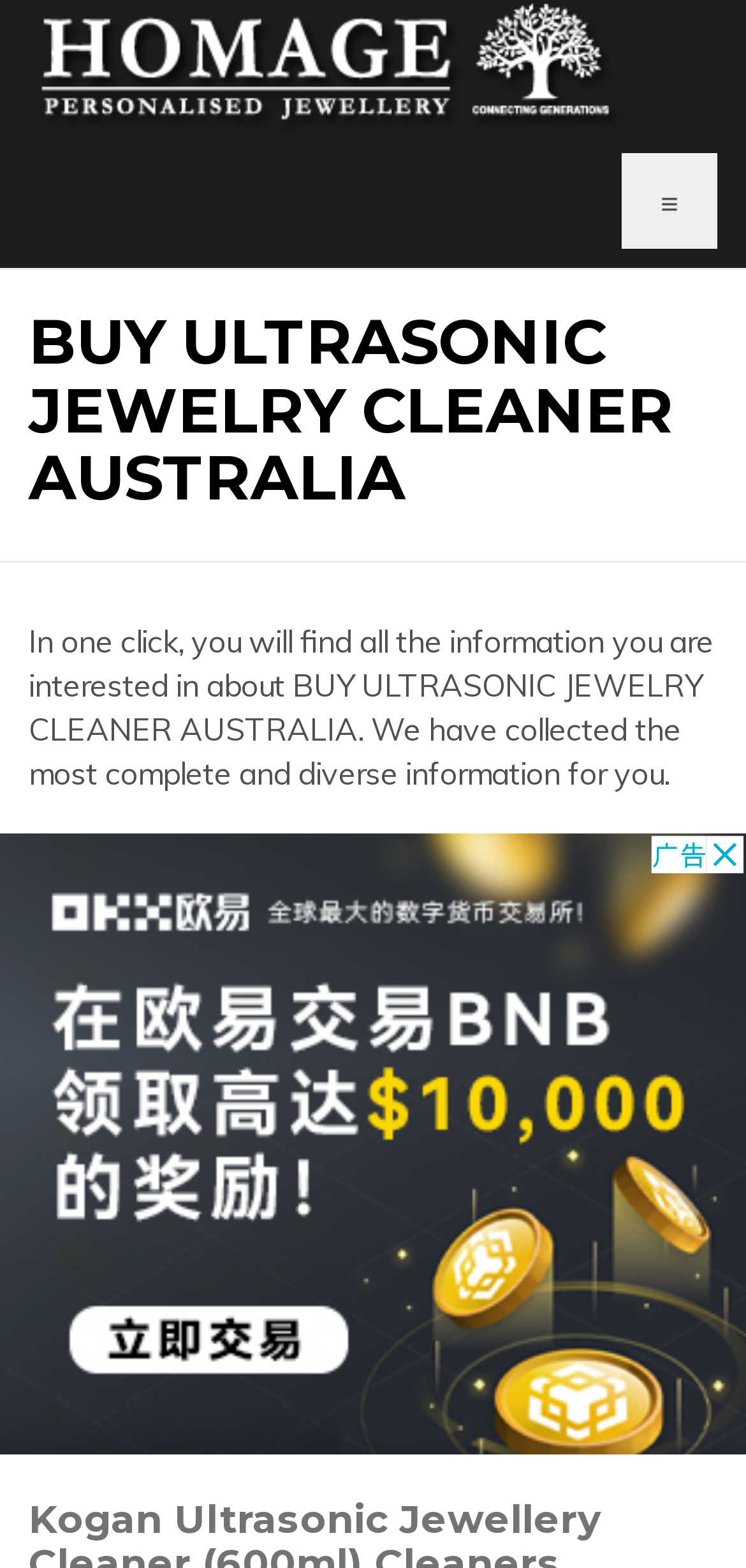What is the logo of the website?
Based on the image, answer the question in a detailed manner.

The image element at the top of the page with the bounding box coordinates [0.038, 0.002, 0.84, 0.088] is likely the logo of the website, and it is accompanied by a link with the text 'Homage Personalised Jewellery'.